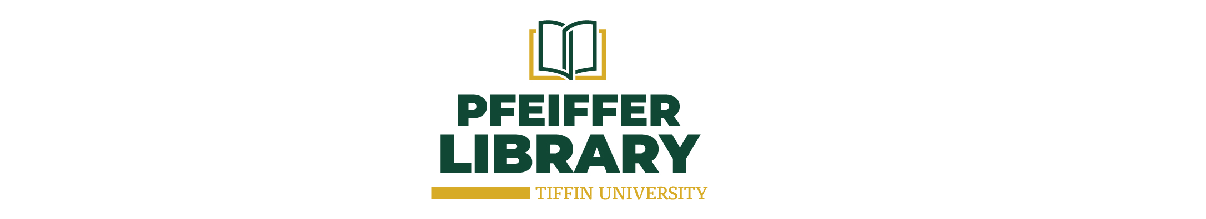What is the affiliation of Pfeiffer Library?
Using the image provided, answer with just one word or phrase.

Tiffin University